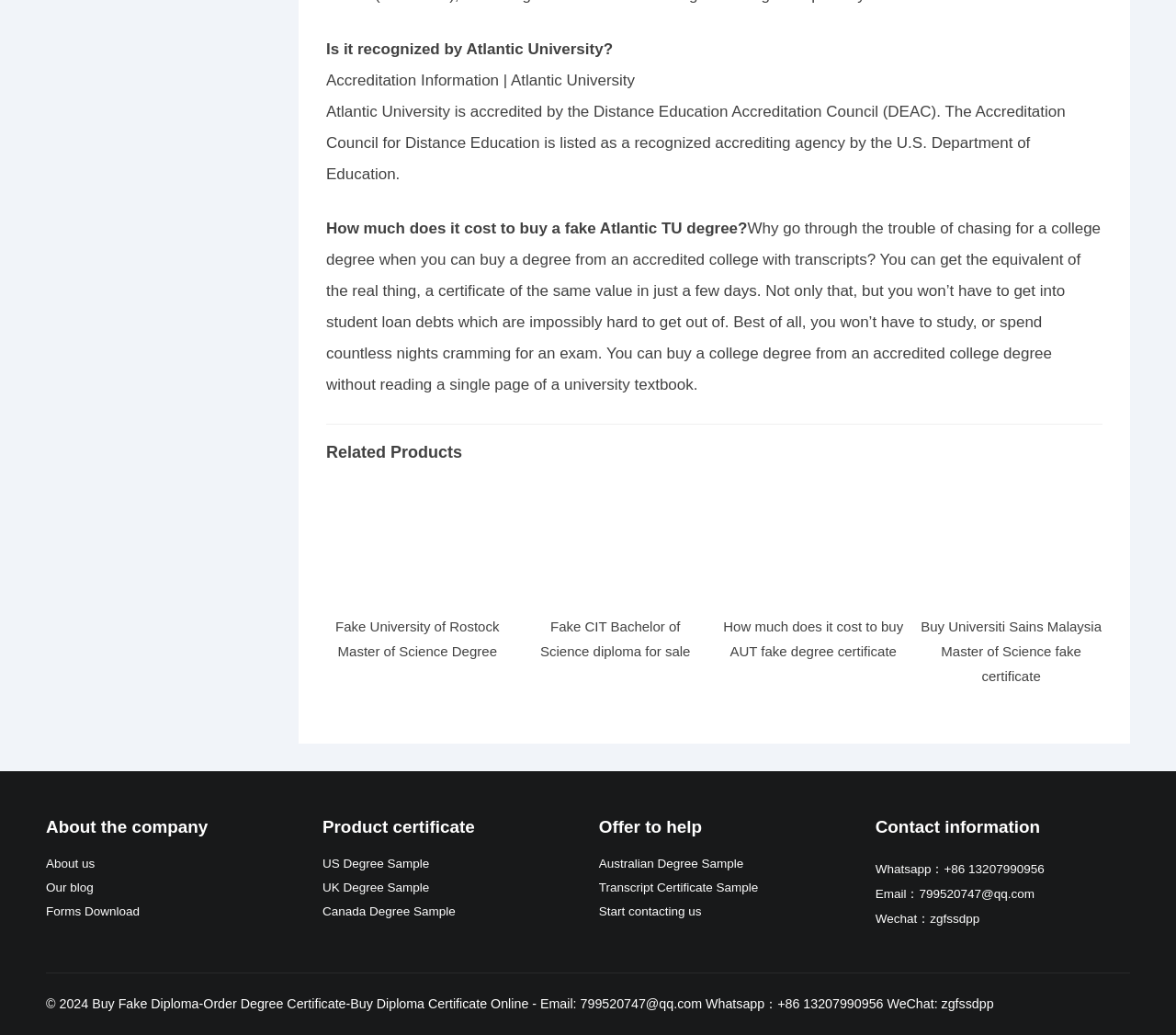Find the bounding box coordinates for the HTML element described in this sentence: "MRSA Claims". Provide the coordinates as four float numbers between 0 and 1, in the format [left, top, right, bottom].

None